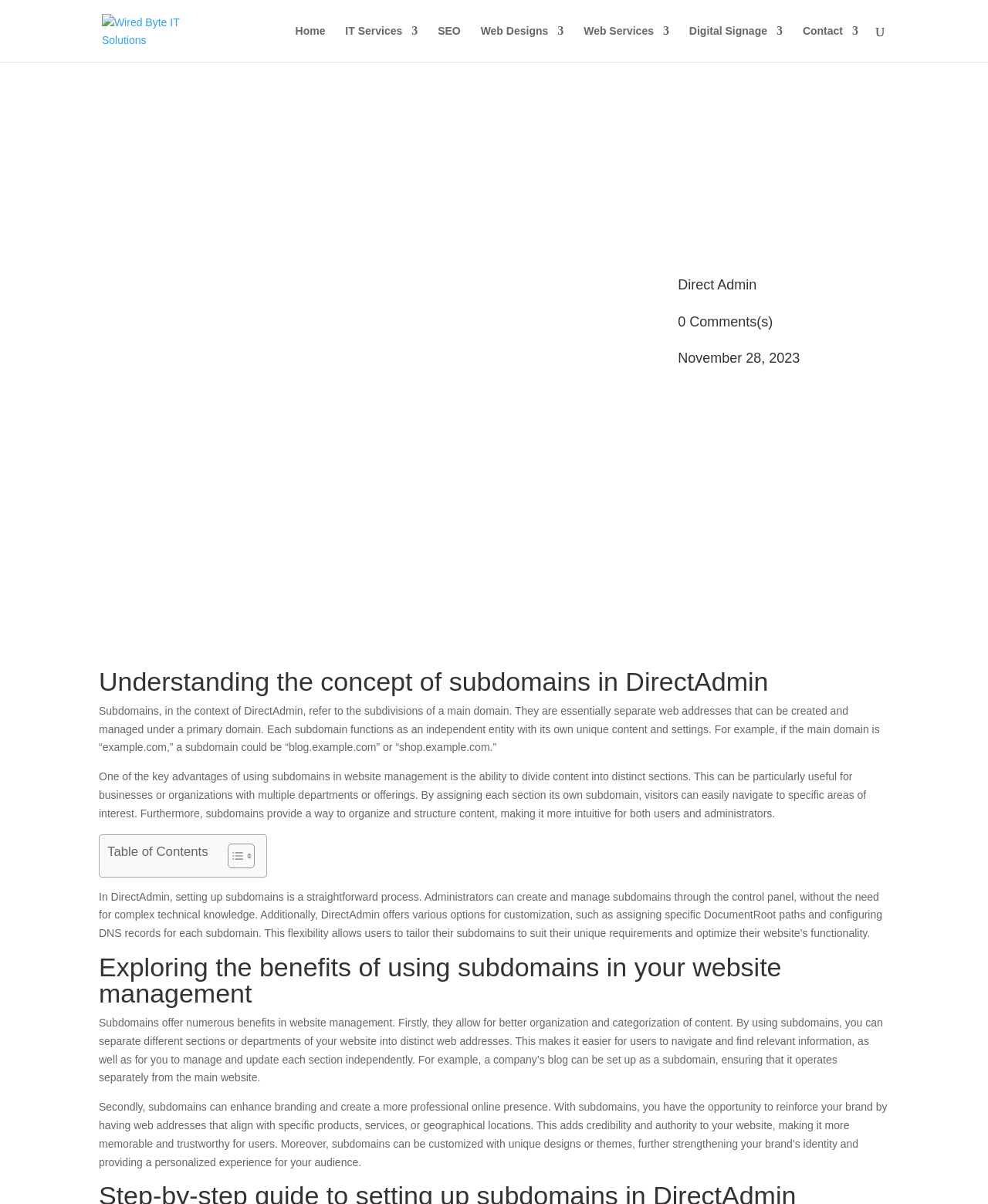Please answer the following question using a single word or phrase: 
What is the date of the article?

November 28, 2023